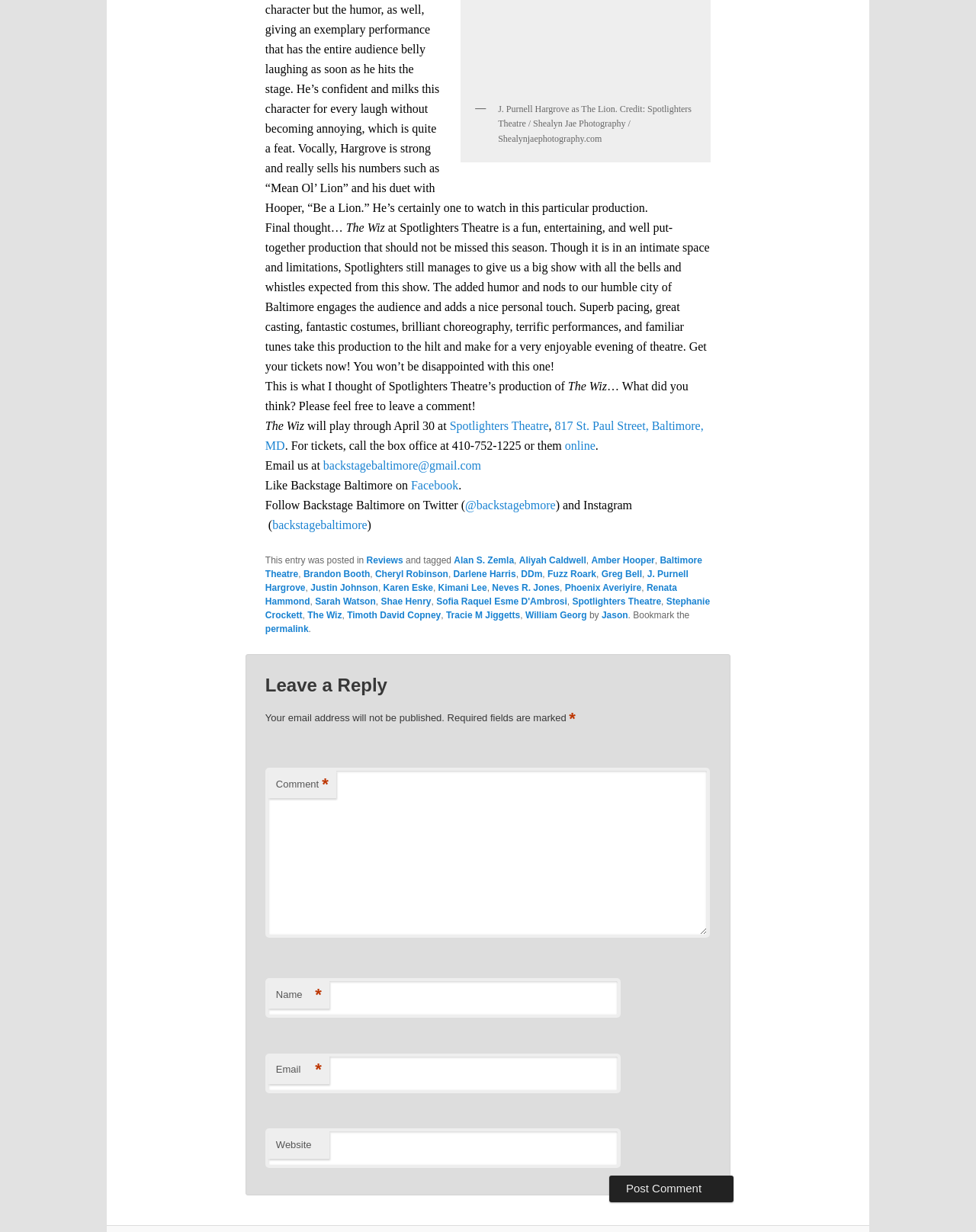Answer the following query with a single word or phrase:
How can readers contact the box office for tickets?

Call 410-752-1225 or online